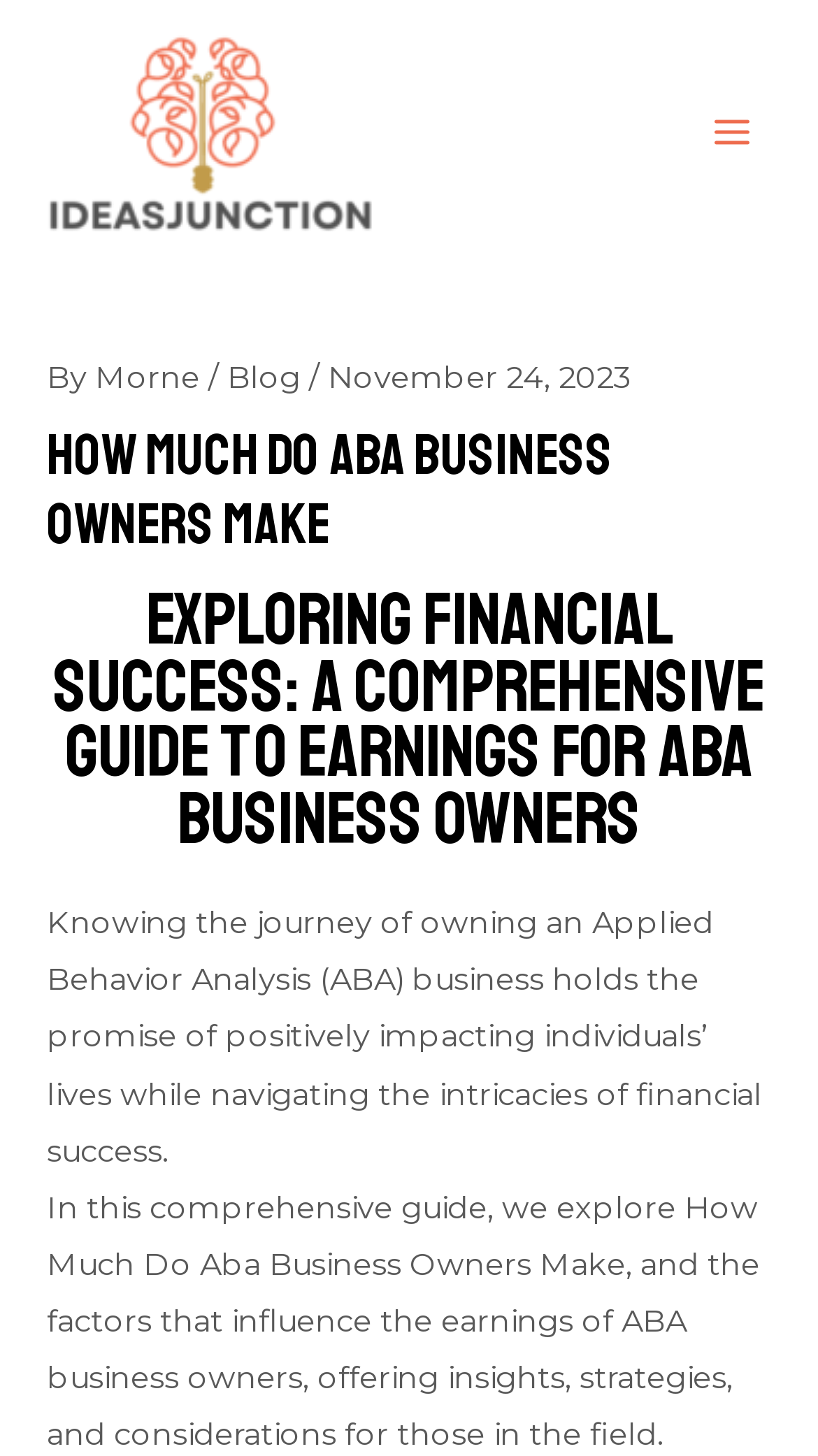What is the main topic of the article?
Answer the question with detailed information derived from the image.

The main topic of the article can be inferred from the heading and the introductory paragraph, which mentions exploring the earnings of ABA business owners and the factors that influence them.